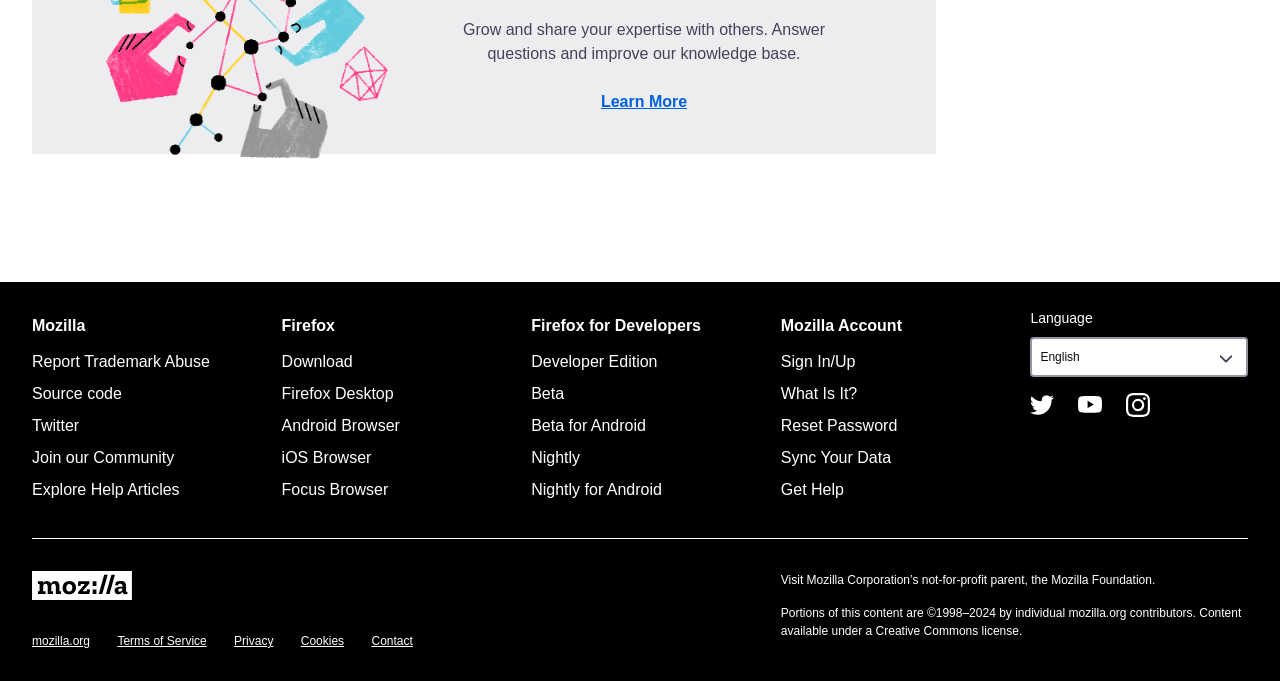Find the bounding box coordinates of the element to click in order to complete the given instruction: "Download Firefox."

[0.22, 0.518, 0.276, 0.543]